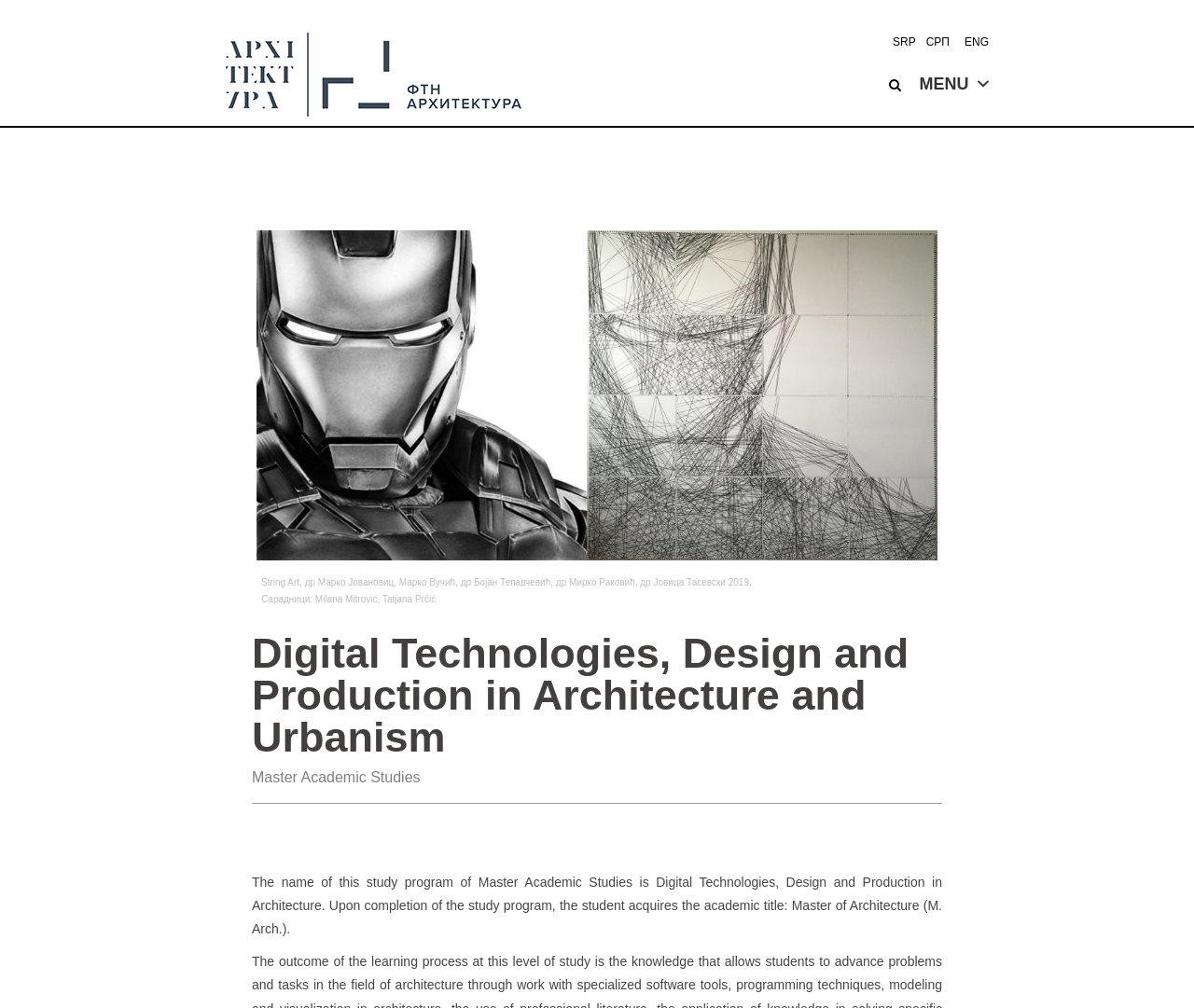Give a short answer to this question using one word or a phrase:
How many links are in the top navigation bar?

4